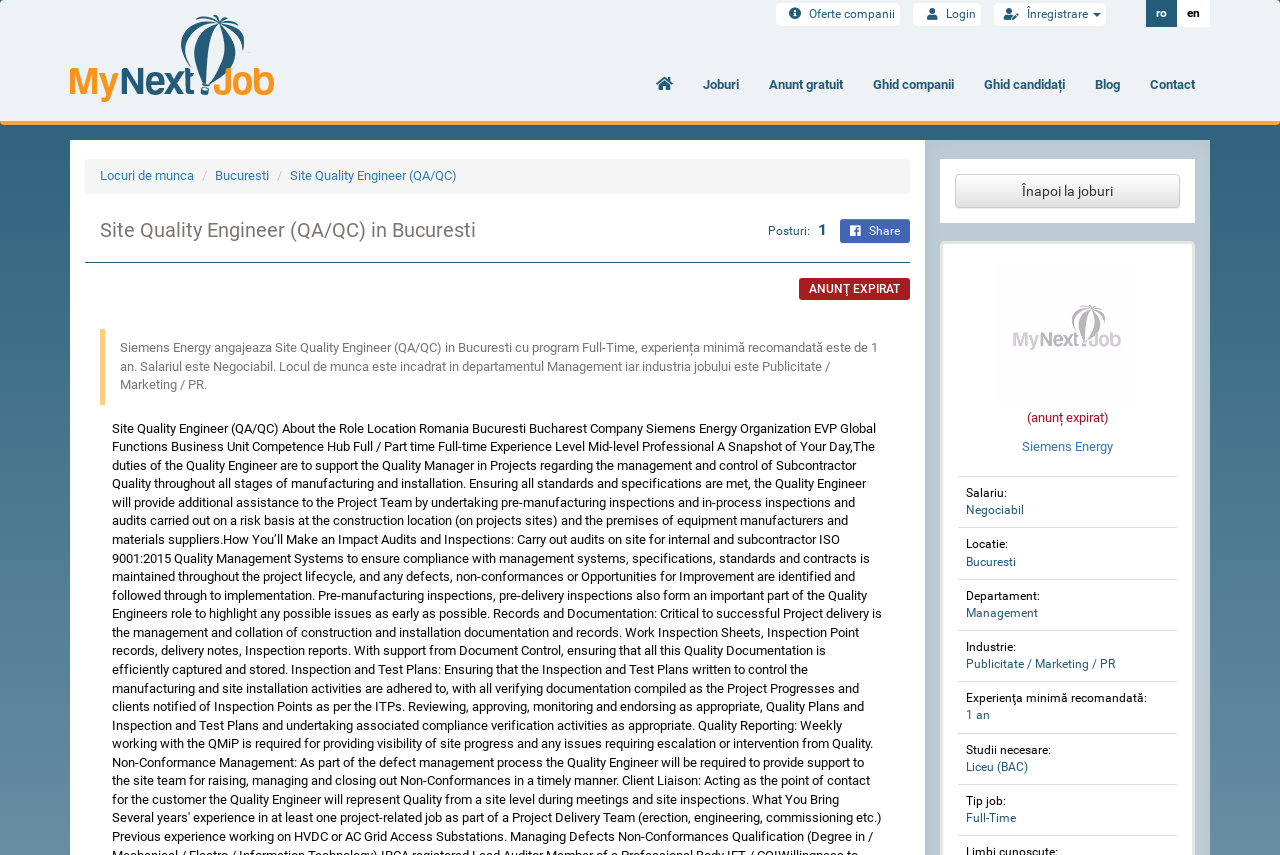Identify the coordinates of the bounding box for the element described below: "Publicitate / Marketing / PR". Return the coordinates as four float numbers between 0 and 1: [left, top, right, bottom].

[0.755, 0.769, 0.871, 0.785]